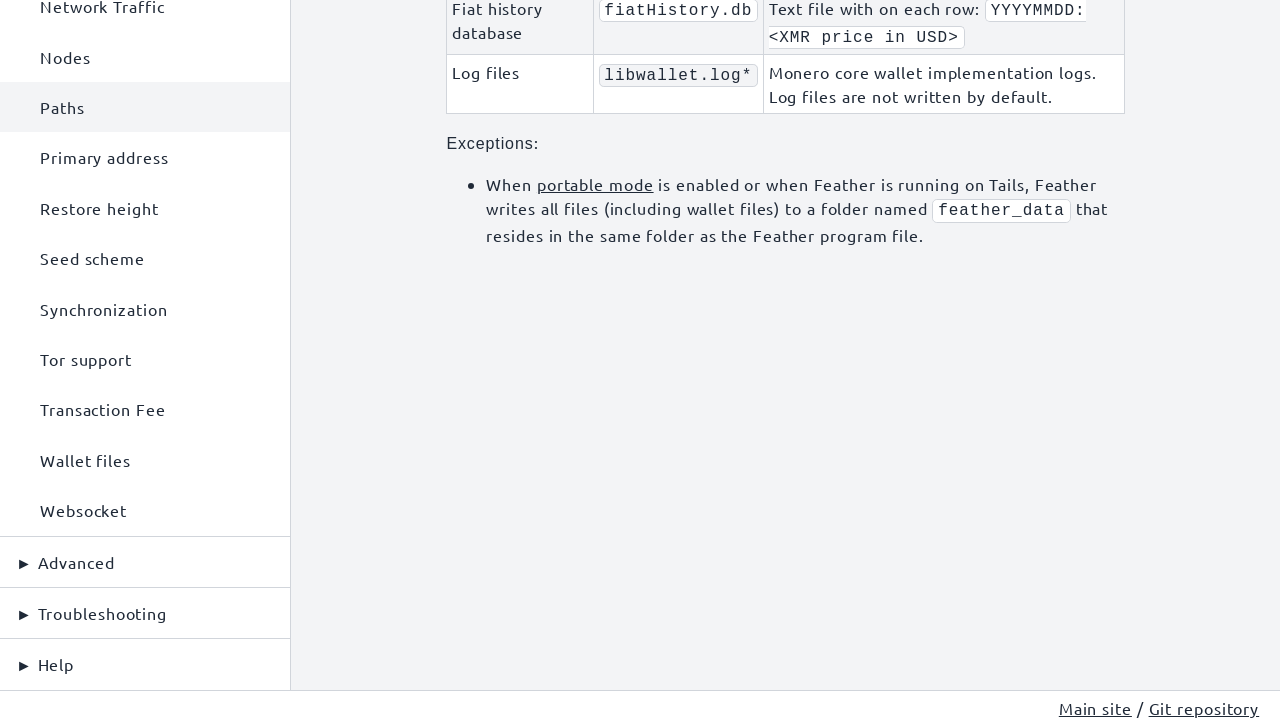Given the description: "Nodes", determine the bounding box coordinates of the UI element. The coordinates should be formatted as four float numbers between 0 and 1, [left, top, right, bottom].

[0.0, 0.044, 0.227, 0.113]